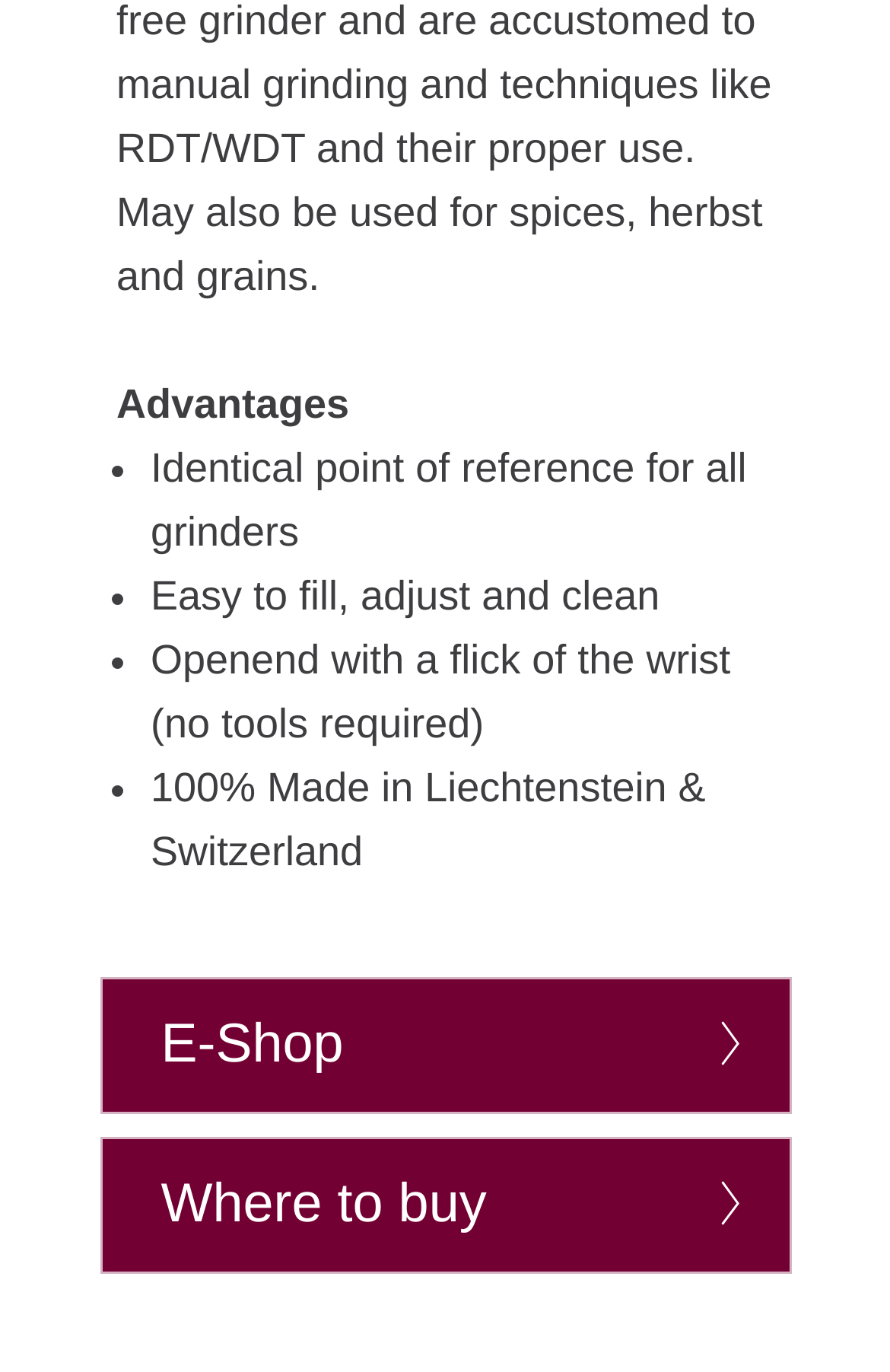Locate the UI element described by E-Shop E-Shop in the provided webpage screenshot. Return the bounding box coordinates in the format (top-left x, top-left y, bottom-right x, bottom-right y), ensuring all values are between 0 and 1.

[0.112, 0.712, 0.888, 0.812]